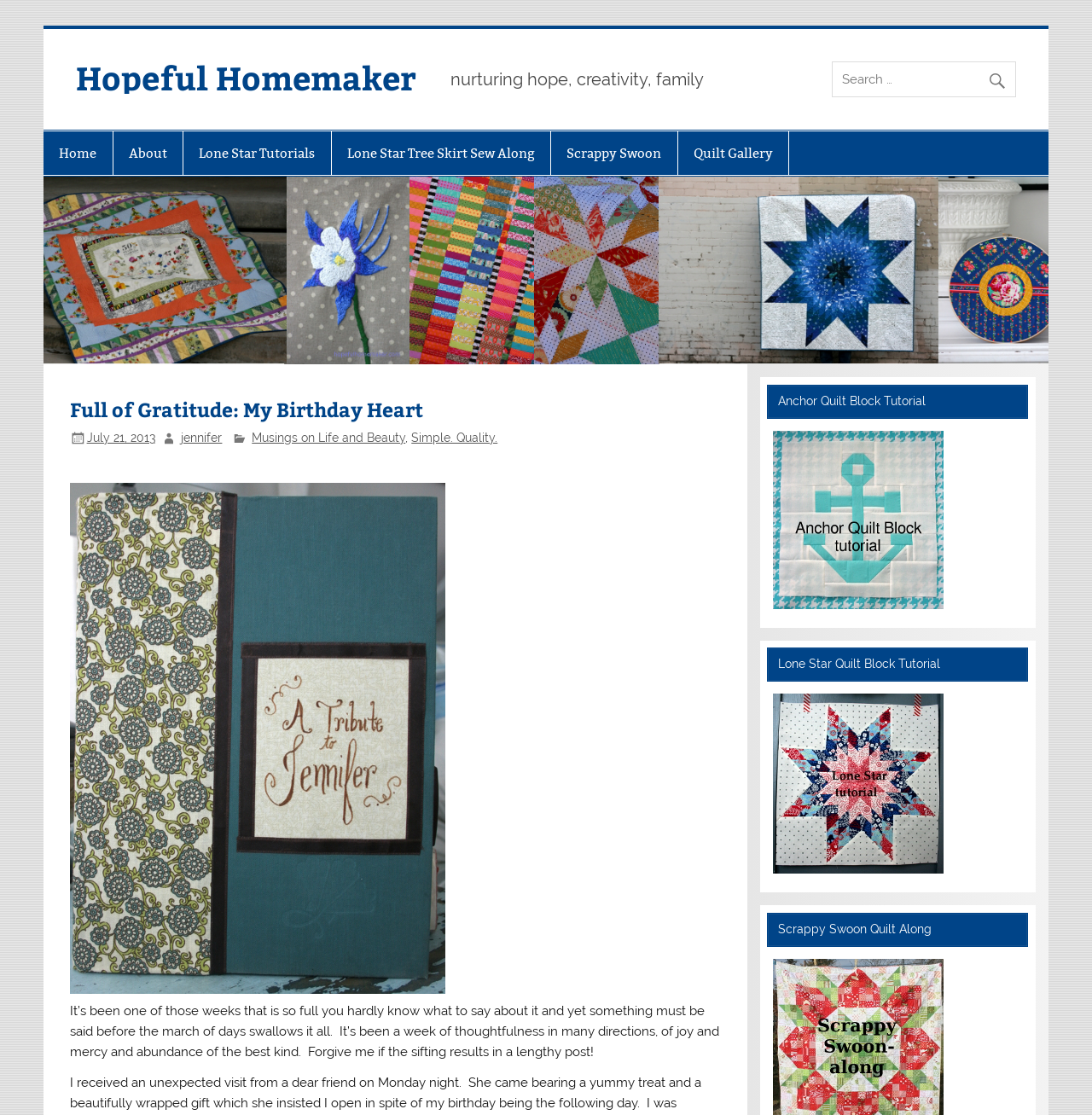Who wrote the post 'Full of Gratitude: My Birthday Heart'?
Using the image, answer in one word or phrase.

jennifer